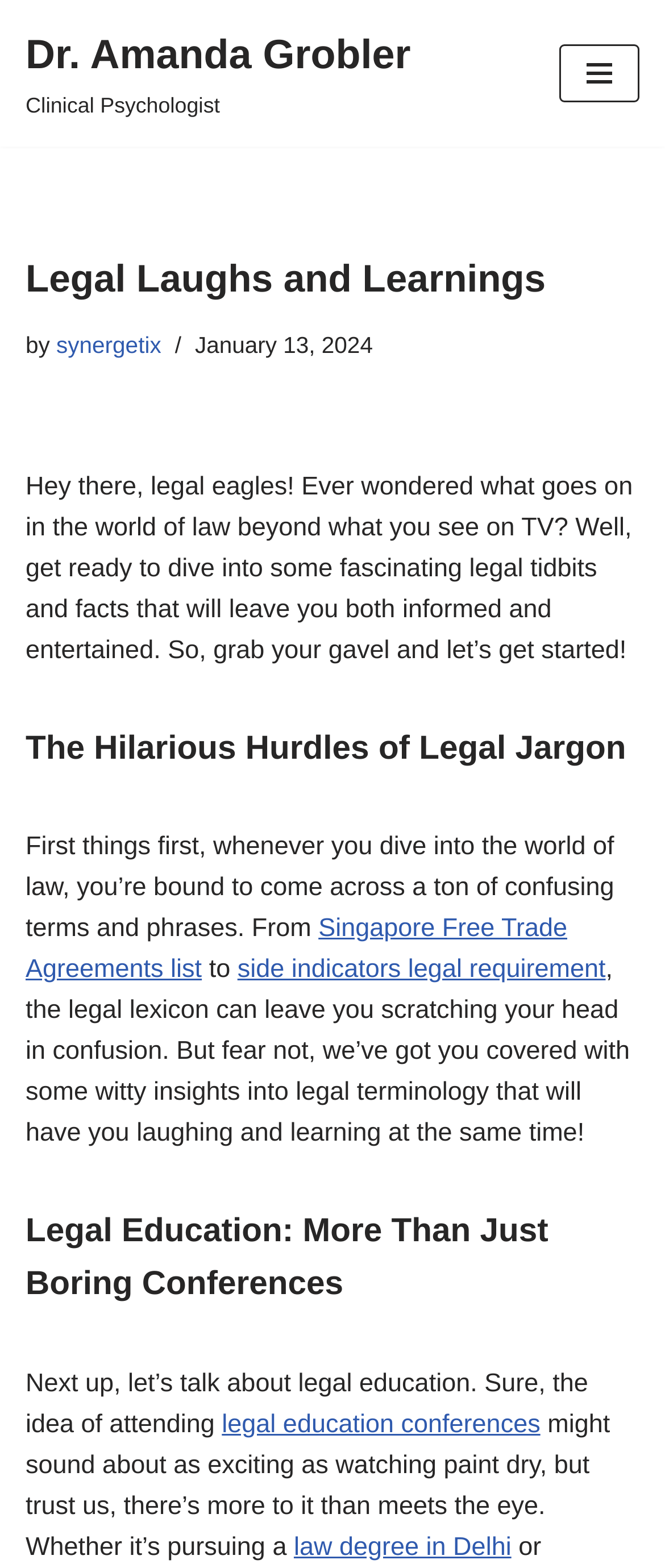What is the link related to legal education?
Please utilize the information in the image to give a detailed response to the question.

The answer can be found by looking at the link element with the text 'legal education conferences' which is located in the section about legal education.